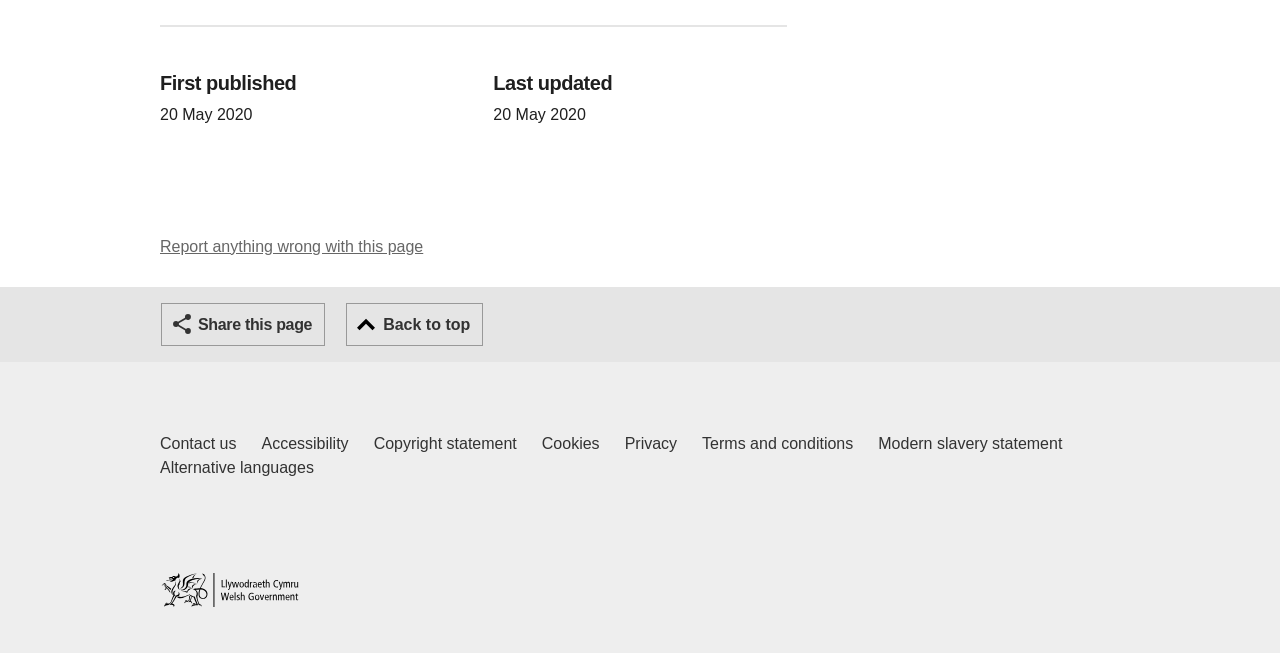What is the purpose of the 'Back to top' button?
Using the visual information, reply with a single word or short phrase.

Go back to top